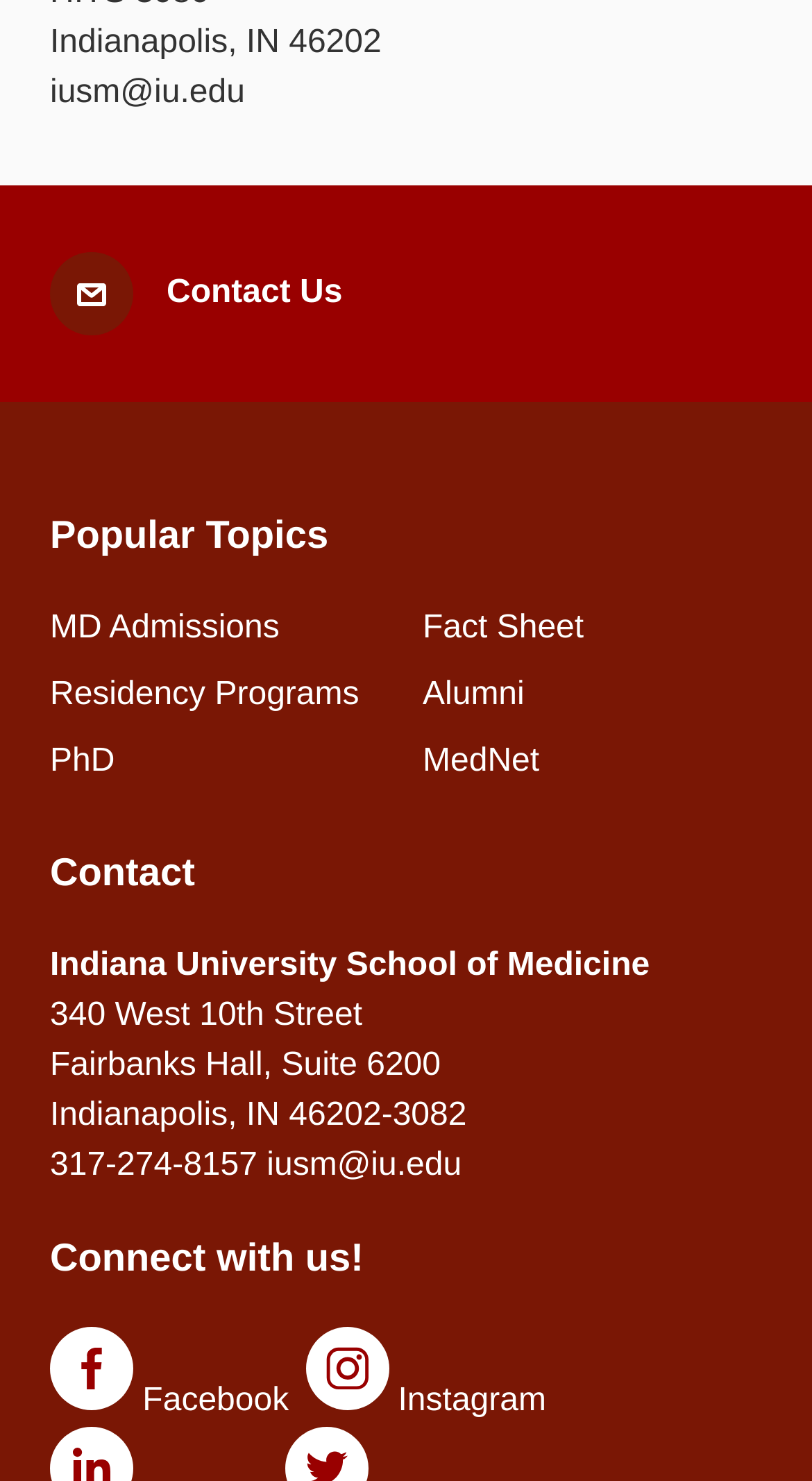Please find the bounding box coordinates for the clickable element needed to perform this instruction: "View MD Admissions".

[0.062, 0.412, 0.344, 0.436]